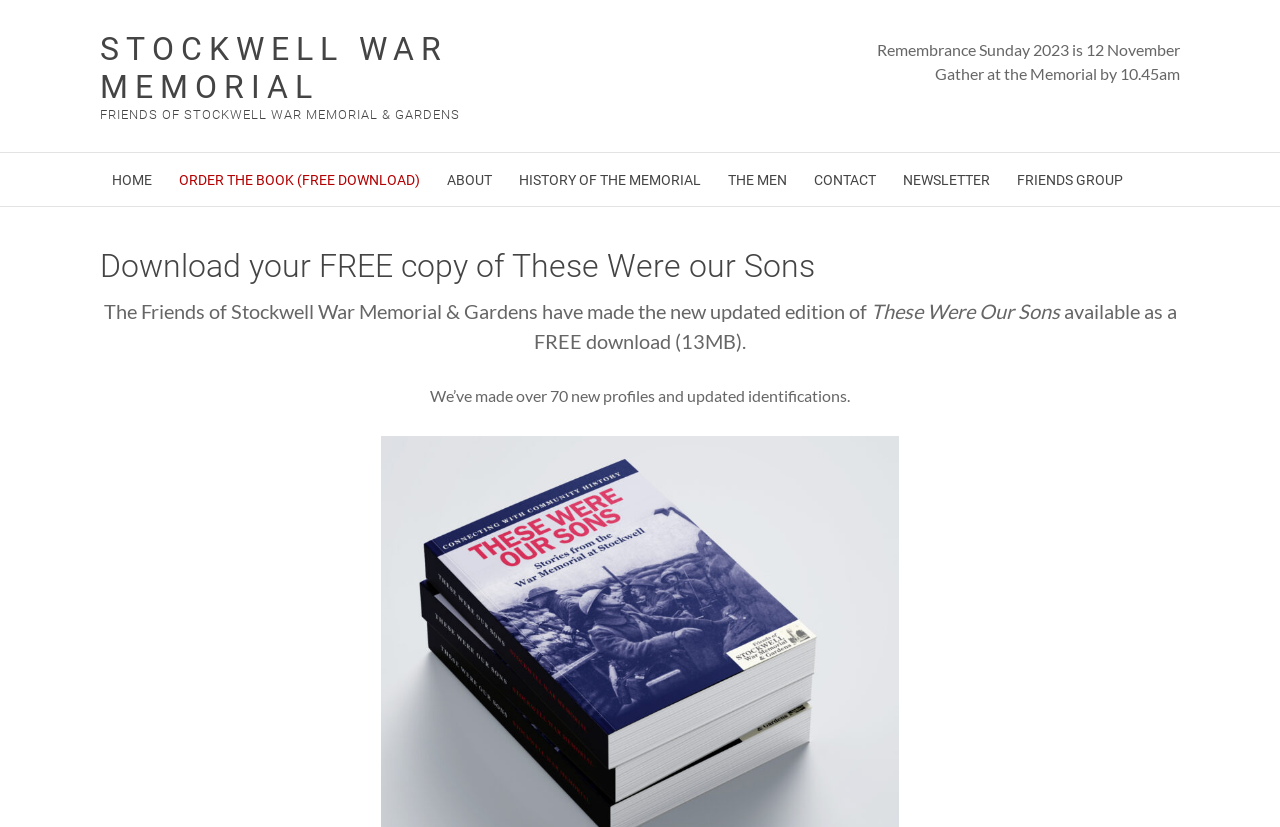How many links are in the main navigation?
Based on the image, answer the question with as much detail as possible.

I counted the number of link elements under the navigation element with the text 'Main'. There are 7 links: 'HOME', 'ORDER THE BOOK (FREE DOWNLOAD)', 'ABOUT', 'HISTORY OF THE MEMORIAL', 'THE MEN', 'CONTACT', and 'NEWSLETTER'.